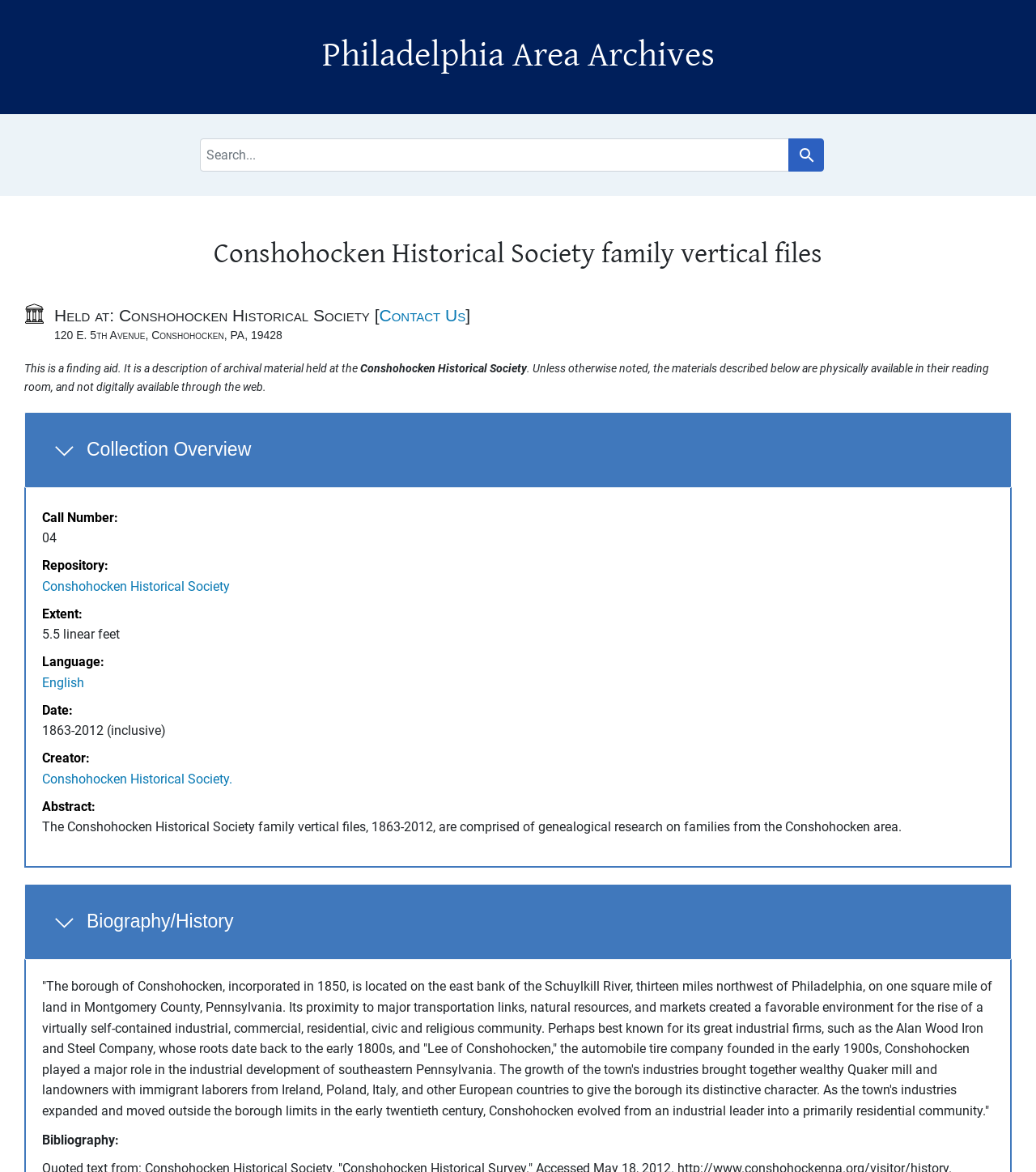Please answer the following question using a single word or phrase: 
Where is Conshohocken located?

Montgomery County, Pennsylvania